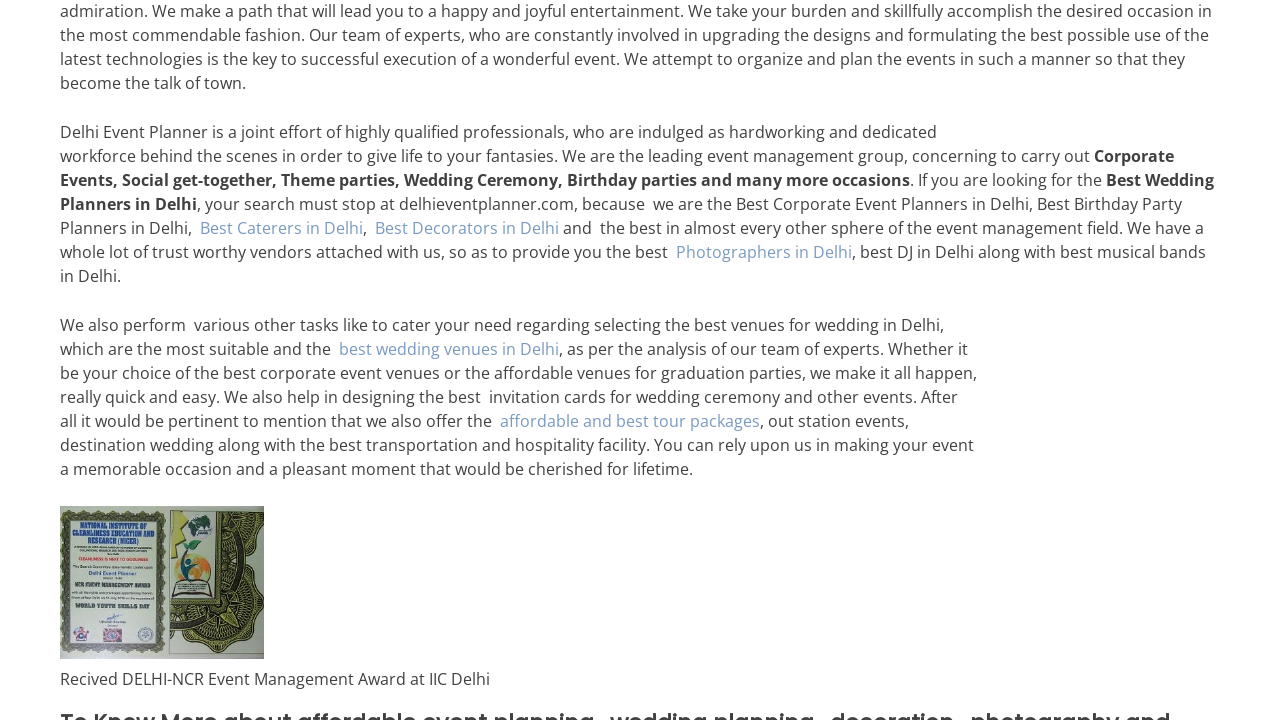What award did they receive?
Based on the image, provide your answer in one word or phrase.

DELHI-NCR Event Management Award